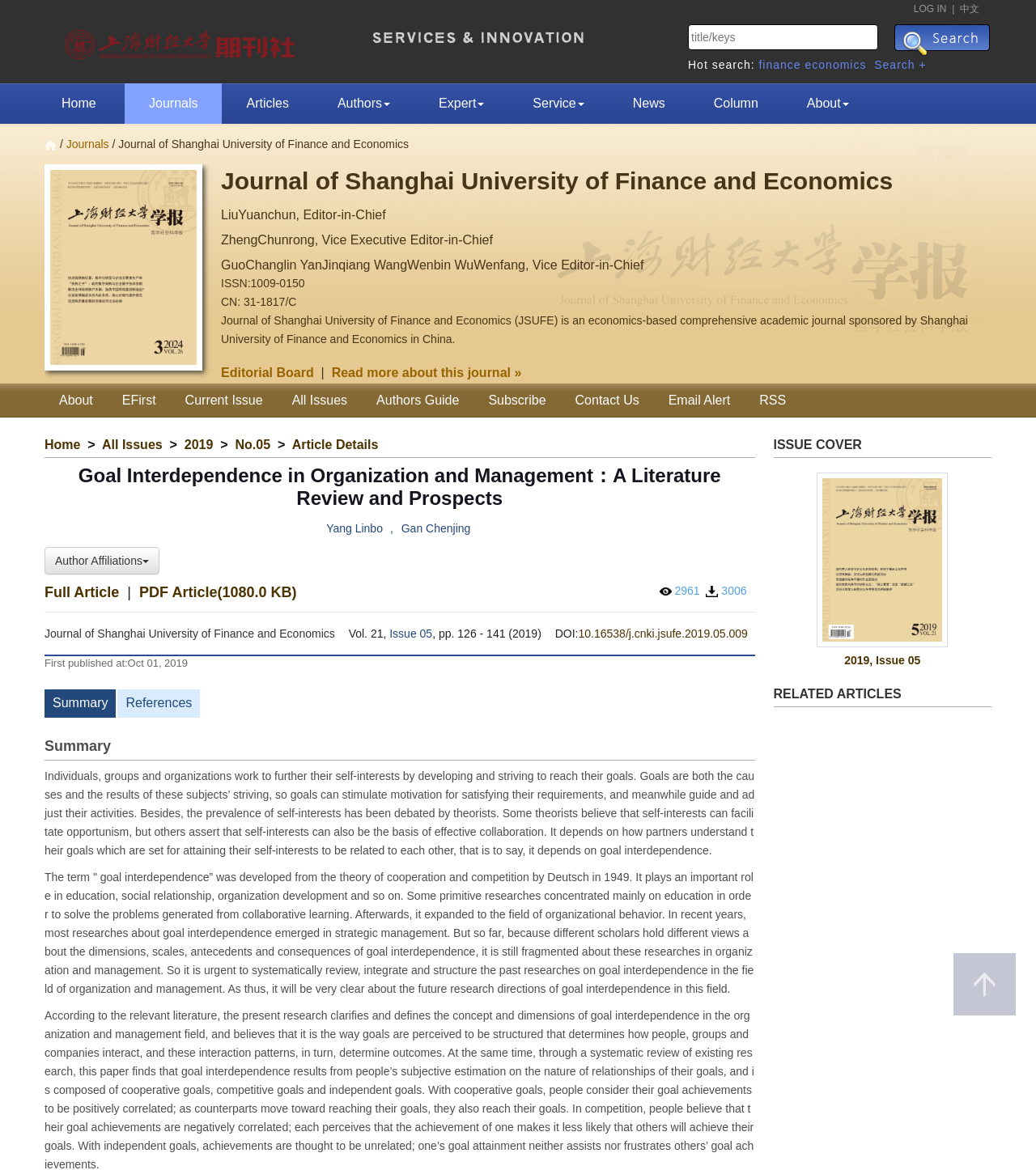Find the bounding box coordinates for the HTML element specified by: "alt="Yettel logo"".

None